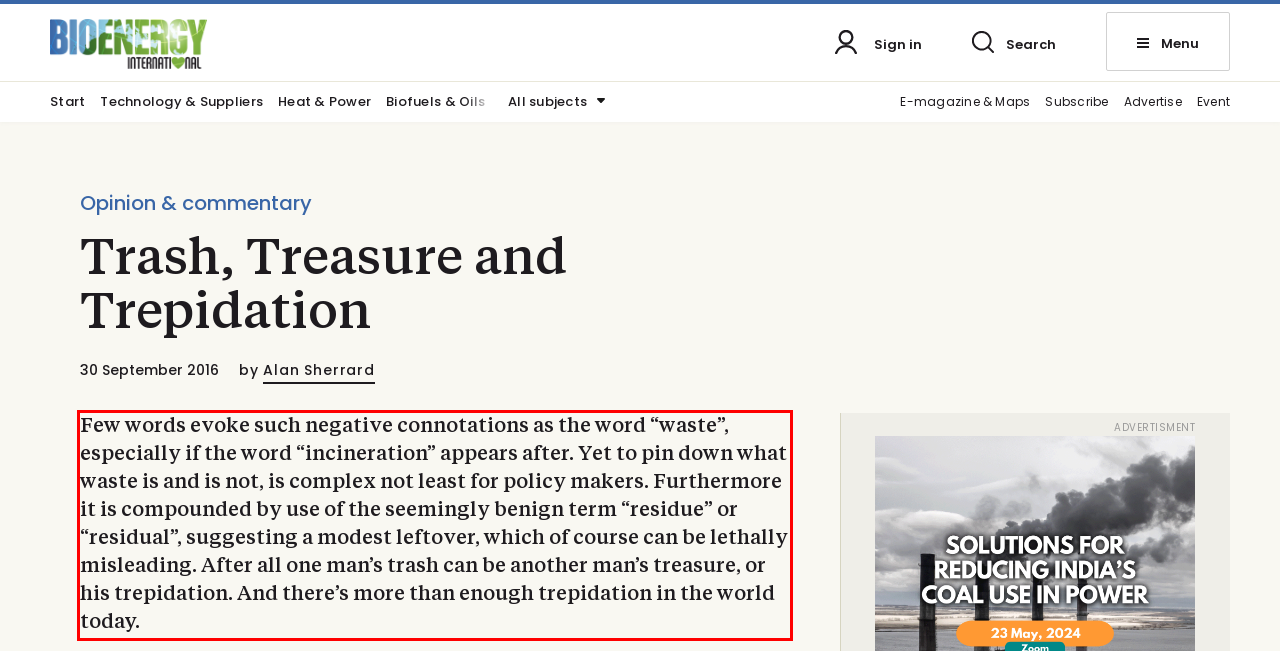You are provided with a screenshot of a webpage that includes a UI element enclosed in a red rectangle. Extract the text content inside this red rectangle.

Few words evoke such negative connotations as the word “waste”, especially if the word “incineration” appears after. Yet to pin down what waste is and is not, is complex not least for policy makers. Furthermore it is compounded by use of the seemingly benign term “residue” or “residual”, suggesting a modest leftover, which of course can be lethally misleading. After all one man’s trash can be another man’s treasure, or his trepidation. And there’s more than enough trepidation in the world today.